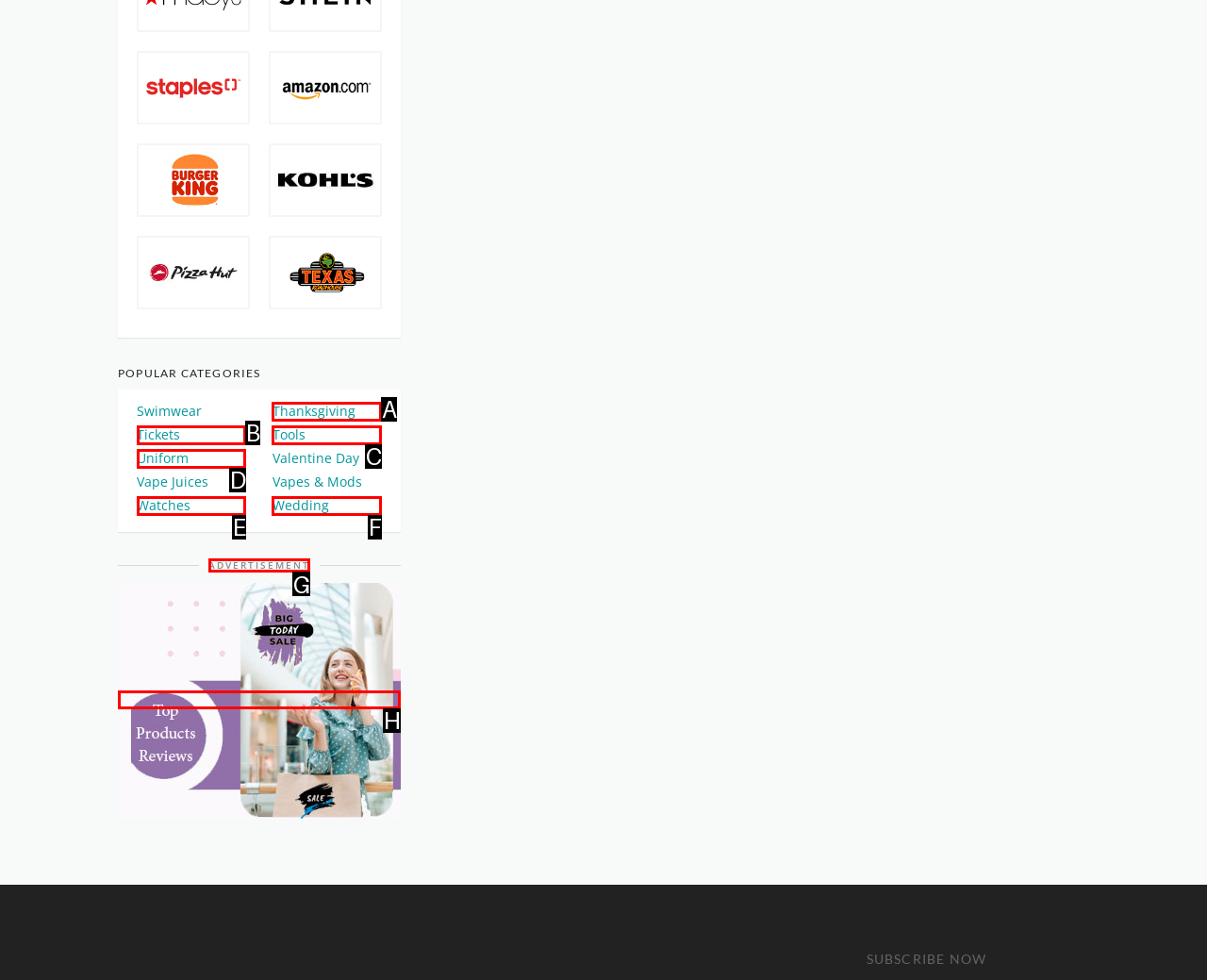From the given options, choose the one to complete the task: Check advertisement
Indicate the letter of the correct option.

G